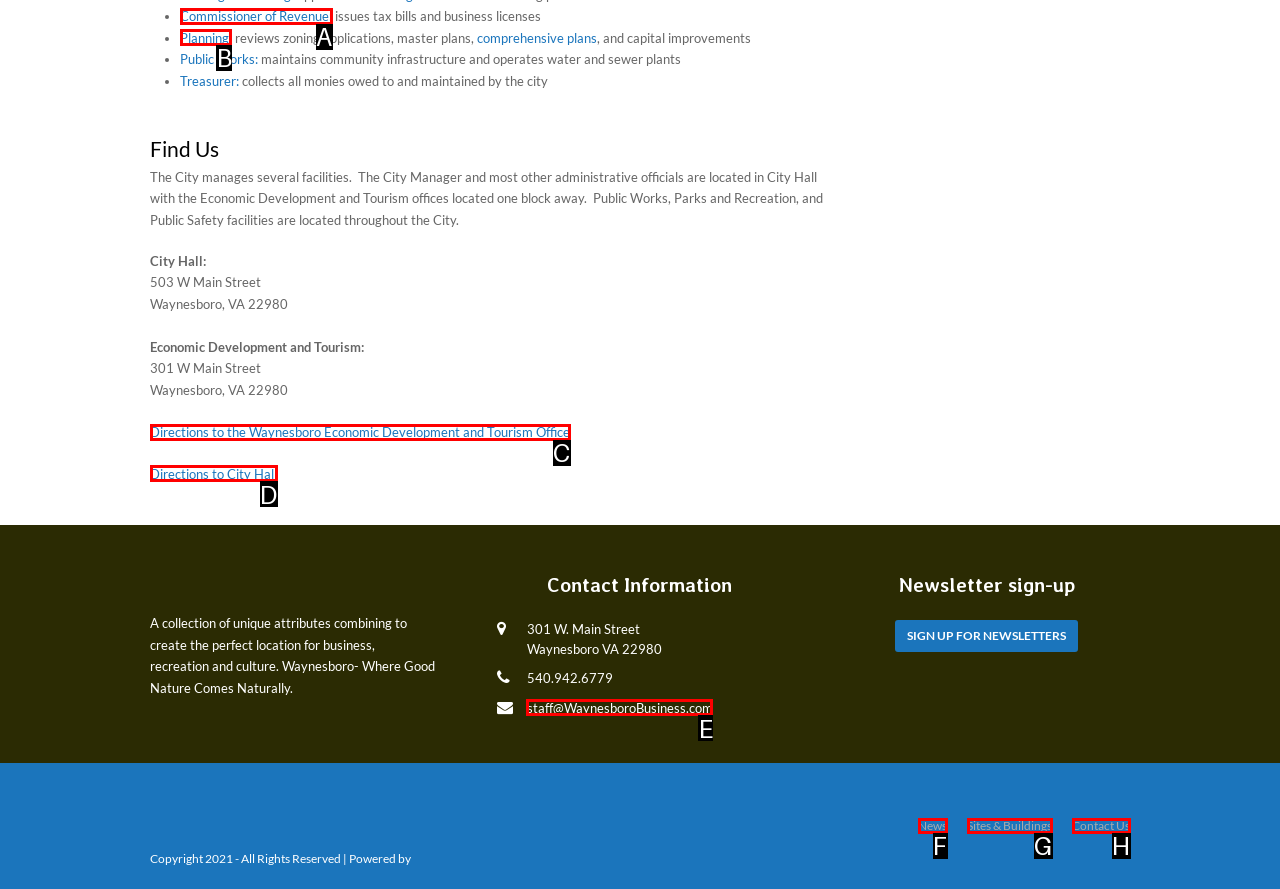Based on the task: Visit the Planning page, which UI element should be clicked? Answer with the letter that corresponds to the correct option from the choices given.

B